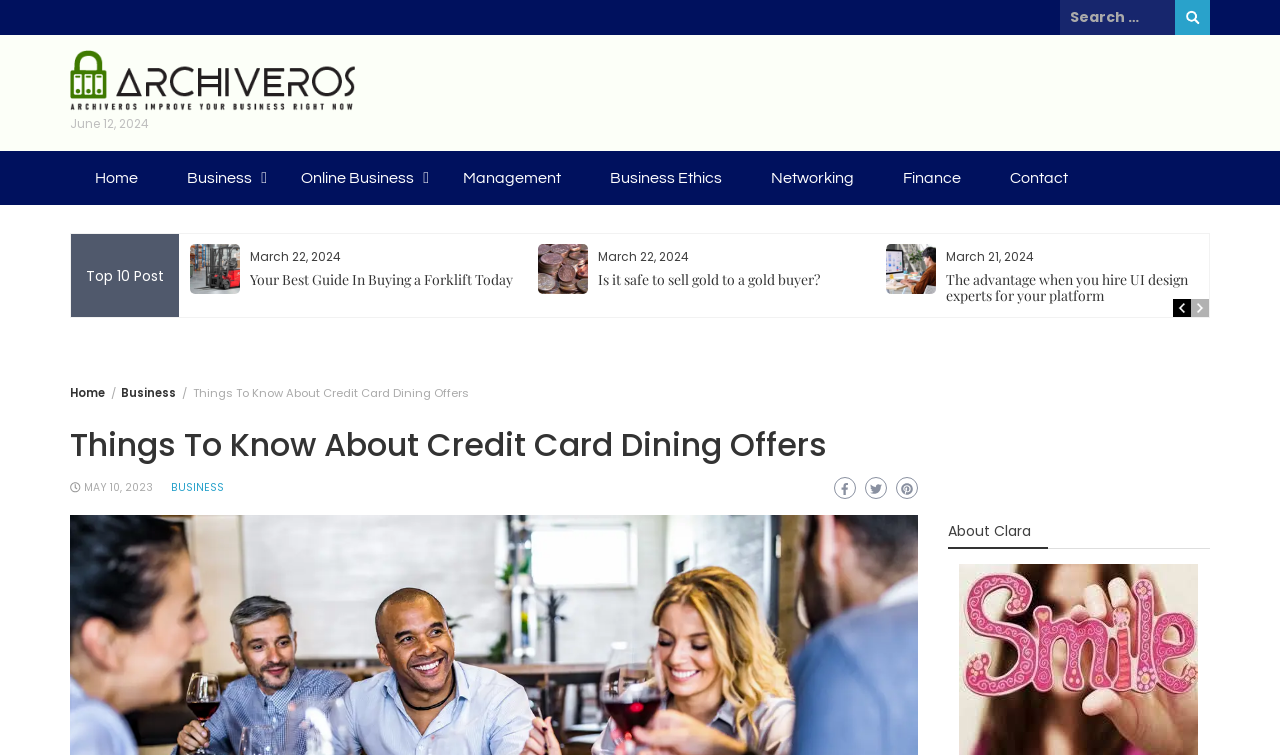Could you specify the bounding box coordinates for the clickable section to complete the following instruction: "Learn about the factory tour"?

None